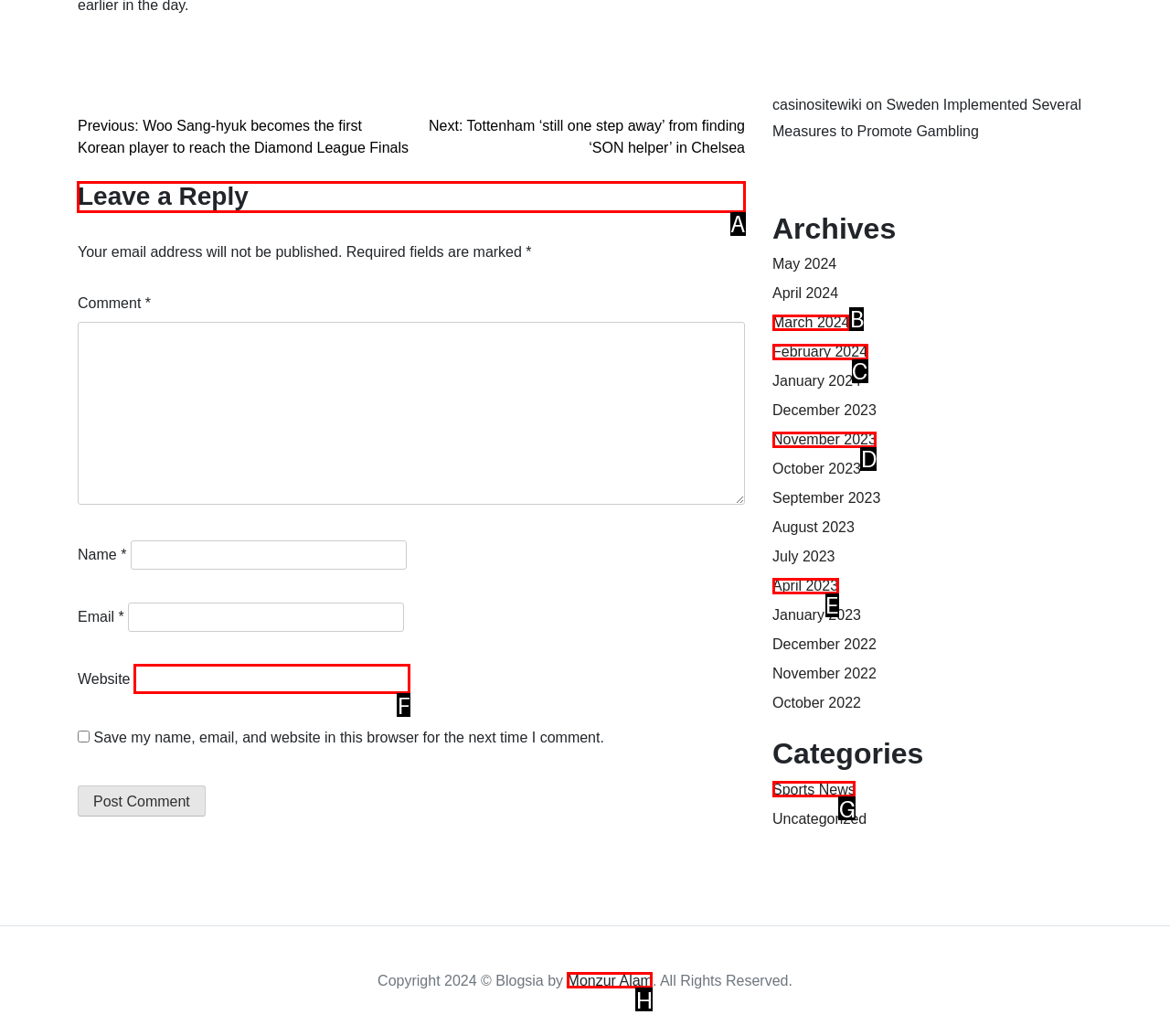Identify the correct UI element to click to follow this instruction: Leave a comment
Respond with the letter of the appropriate choice from the displayed options.

A